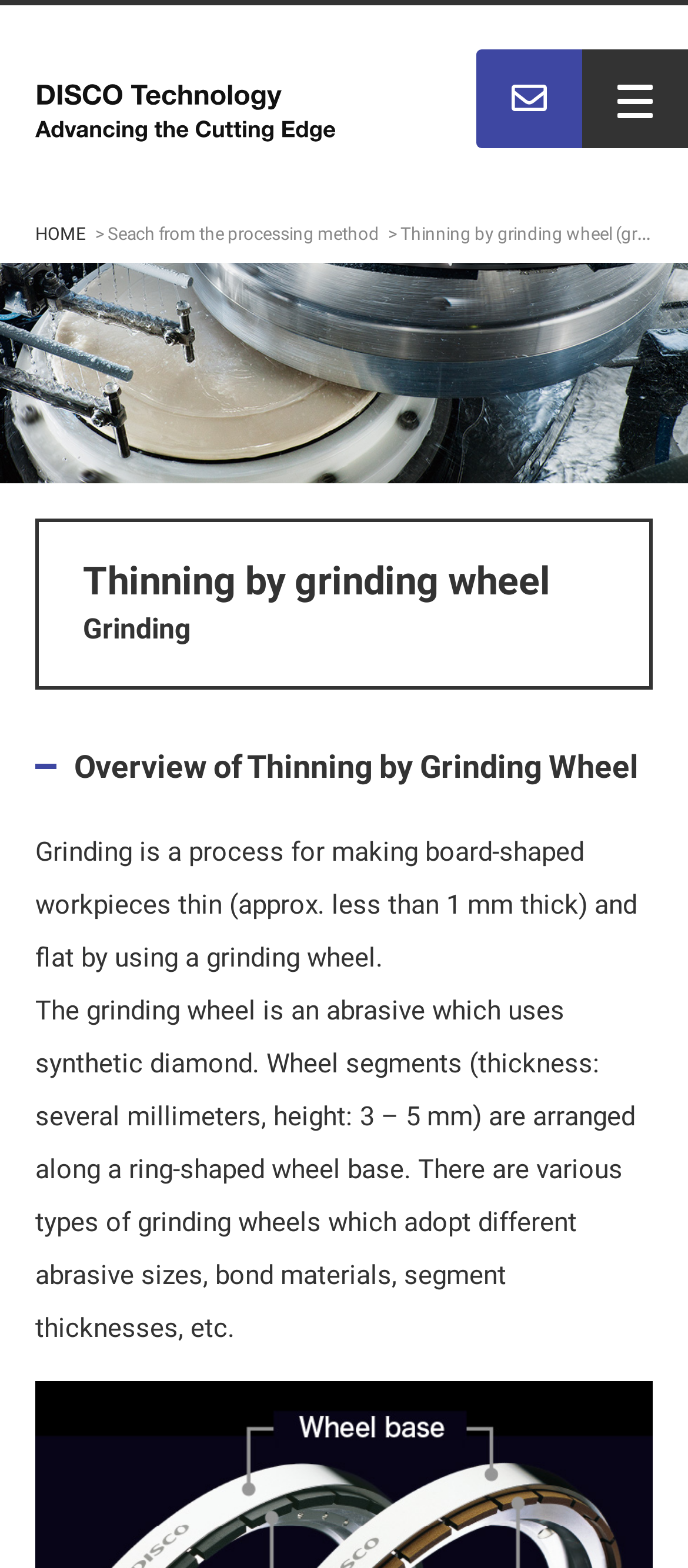Create a detailed summary of the webpage's content and design.

The webpage is about "Thinning by Grinding Wheel (Grinding)" and appears to be a technical or educational resource. At the top left, there is a logo with the text "DISCO Technology Advancing the Cutting Edge". Next to the logo, there is a link with no text, but it contains an SVG image. 

On the top right, there is a link with a search icon and another link with the text "HOME". Below these links, there is a static text "Seach from the processing method". 

A large image takes up the full width of the page, spanning from the top to about one-third of the way down. The image is related to "Thinning by Grinding Wheel (Grinding)".

Below the image, there are three headings: "Thinning by grinding wheel", "Grinding", and "Overview of Thinning by Grinding Wheel". The first two headings are placed side by side, while the third heading is below them.

Under the headings, there are two paragraphs of text. The first paragraph explains that grinding is a process for making board-shaped workpieces thin and flat by using a grinding wheel. The second paragraph provides more details about the grinding wheel, including its composition and different types.